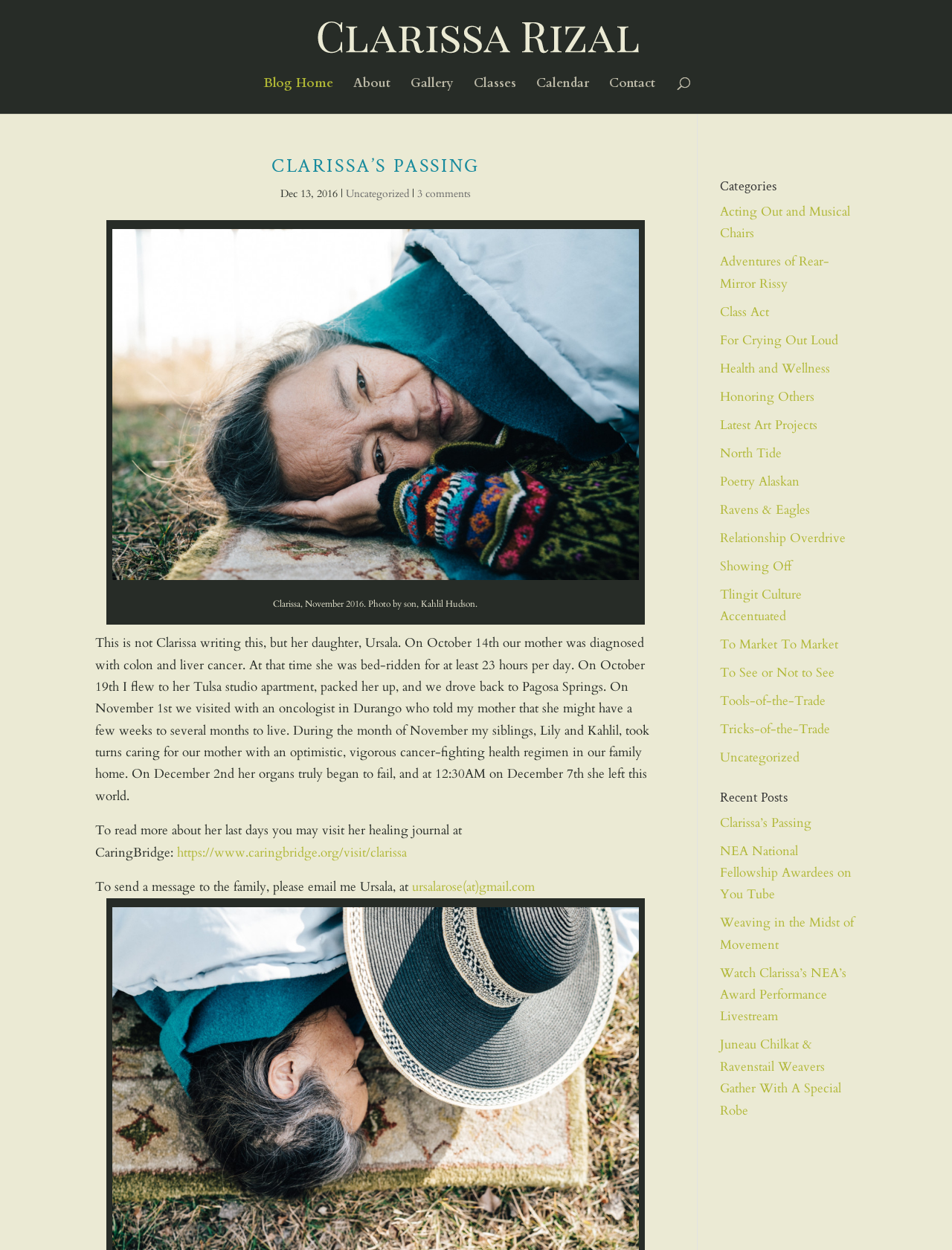Pinpoint the bounding box coordinates of the element you need to click to execute the following instruction: "view the gallery". The bounding box should be represented by four float numbers between 0 and 1, in the format [left, top, right, bottom].

[0.431, 0.062, 0.477, 0.091]